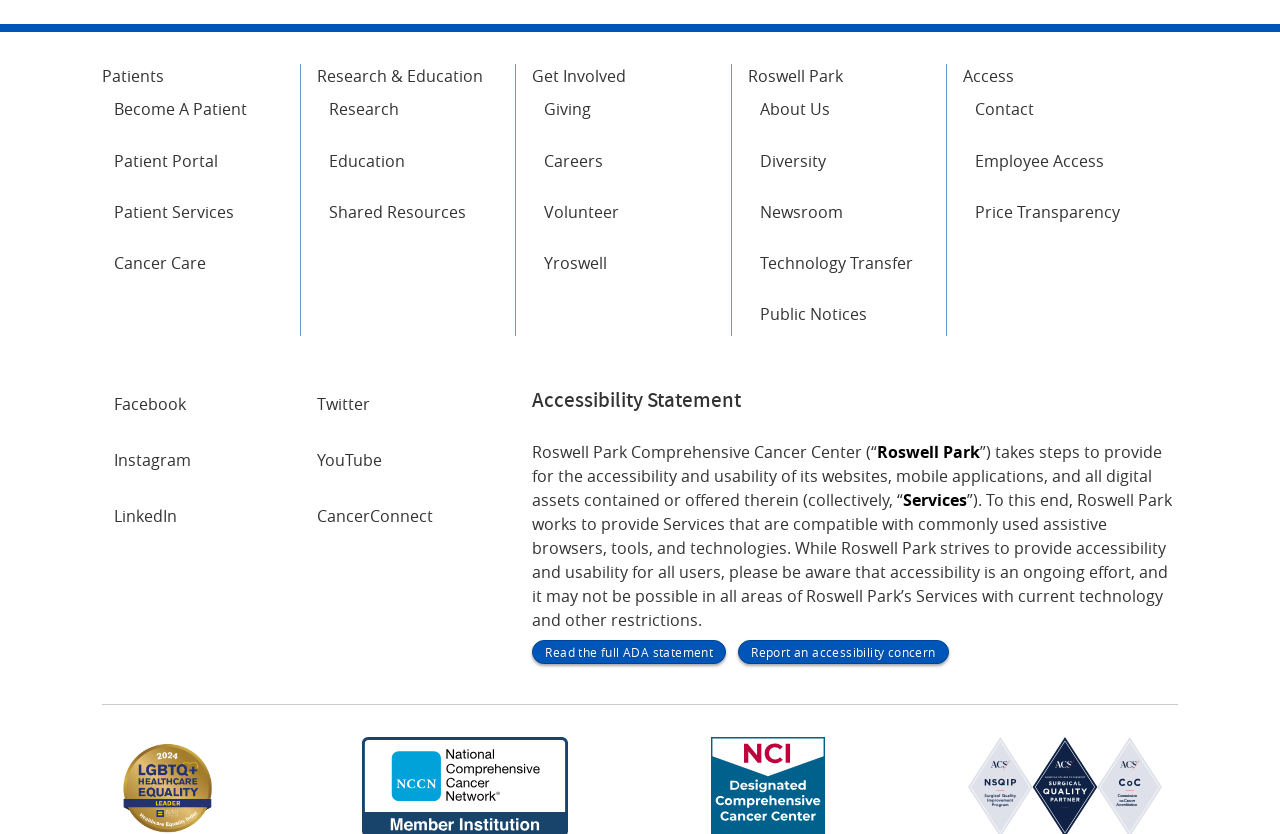Find the bounding box coordinates of the element you need to click on to perform this action: 'Go to Research'. The coordinates should be represented by four float values between 0 and 1, in the format [left, top, right, bottom].

[0.248, 0.107, 0.396, 0.155]